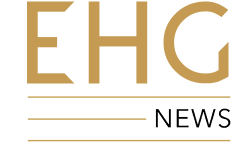What destination is highlighted by the Elegance Hospitality Group?
Using the image, respond with a single word or phrase.

Hoi An